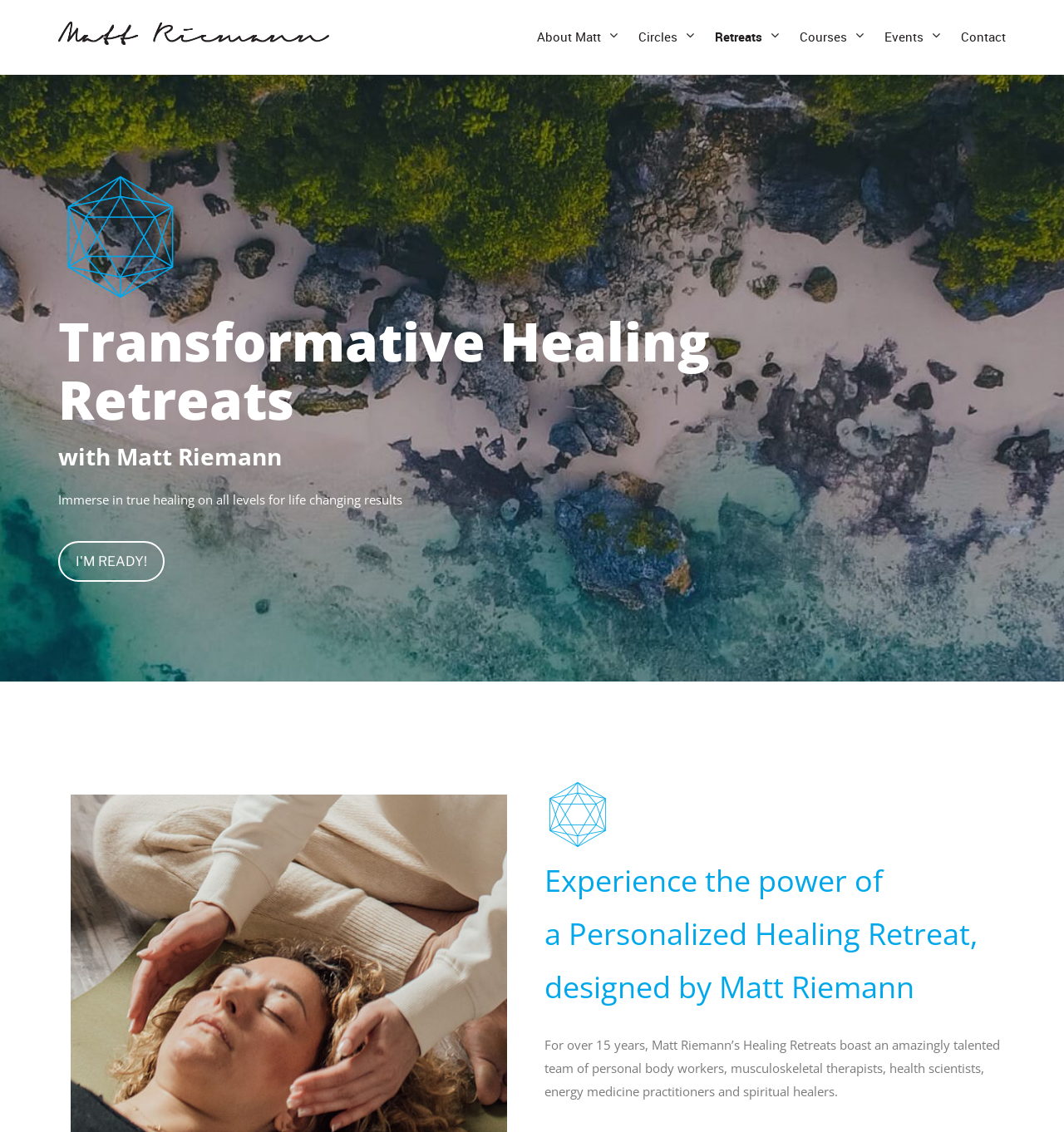Generate a comprehensive description of the contents of the webpage.

The webpage is about Healing Retreats by Matt Riemann. At the top, there are seven links in a row, including "About Matt", "Circles", "Retreats", "Courses", "Events", and "Contact". Below these links, there is a figure with an image on the left side, taking up about one-quarter of the screen width. 

To the right of the image, there are two headings, "Transformative Healing Retreats" and "with Matt Riemann", stacked on top of each other. Below these headings, there is a paragraph of text that reads, "Immerse in true healing on all levels for life changing results". 

Underneath this text, there is a prominent button that says "I'M READY!". On the right side of the page, there is another figure with an image, taking up about one-quarter of the screen width. Above this image, there are three headings, "Experience the power of", "a Personalized Healing Retreat,", and "designed by Matt Riemann", stacked on top of each other. 

Below these headings, there is a block of text that describes Matt Riemann's Healing Retreats, mentioning the team of professionals involved and their experience.